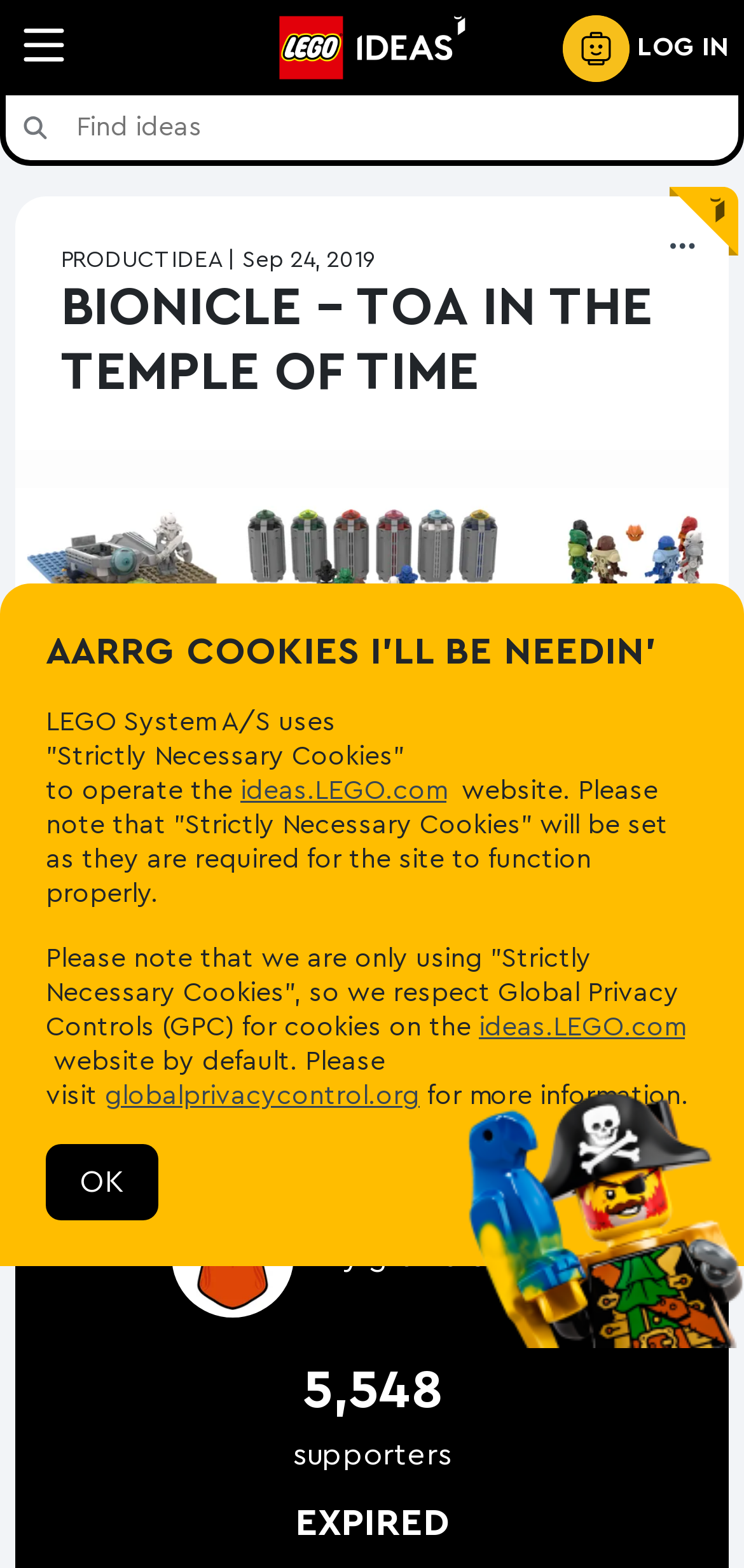Can you look at the image and give a comprehensive answer to the question:
How many supporters does the product idea have?

I found the answer by looking at the StaticText element with the text '5,548' which is located near the text 'supporters', indicating that it is the number of supporters for the product idea.